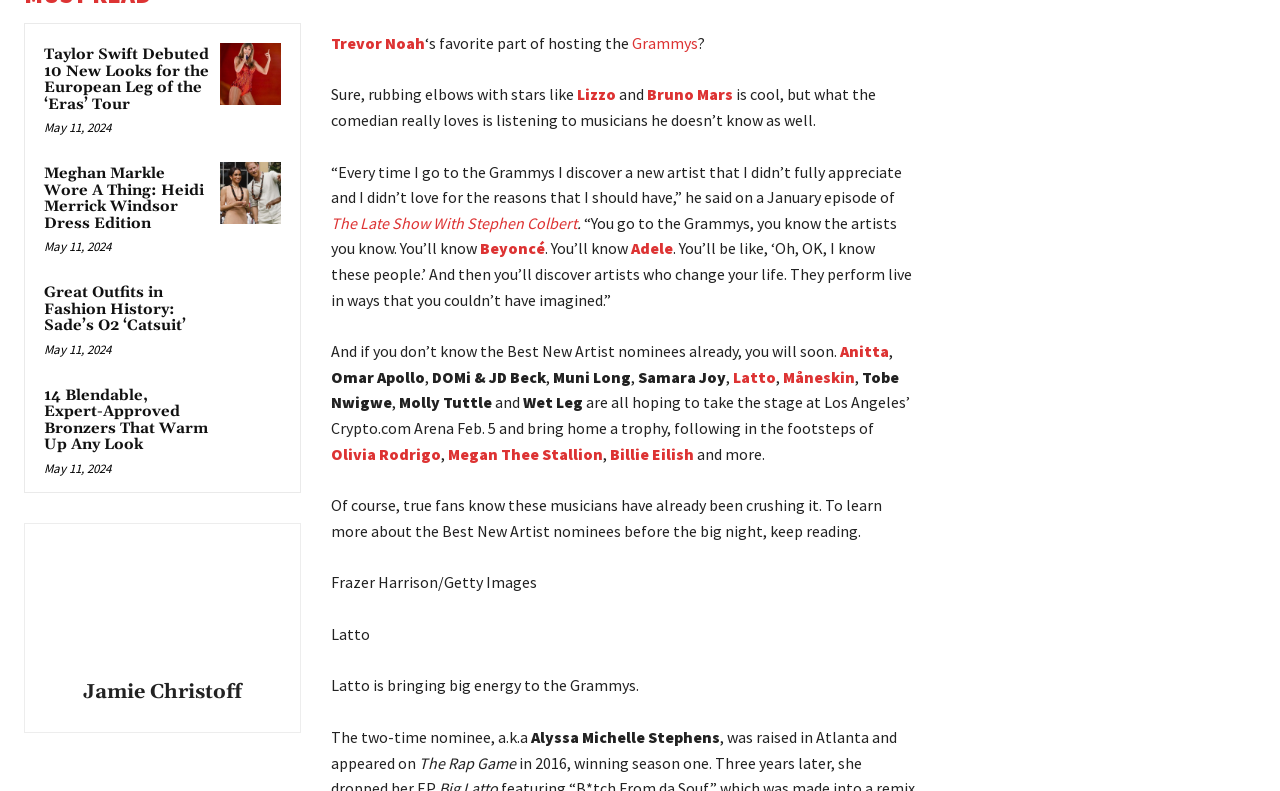Please identify the bounding box coordinates of the element I need to click to follow this instruction: "Check out Meghan Markle's Heidi Merrick Windsor Dress".

[0.034, 0.21, 0.164, 0.294]